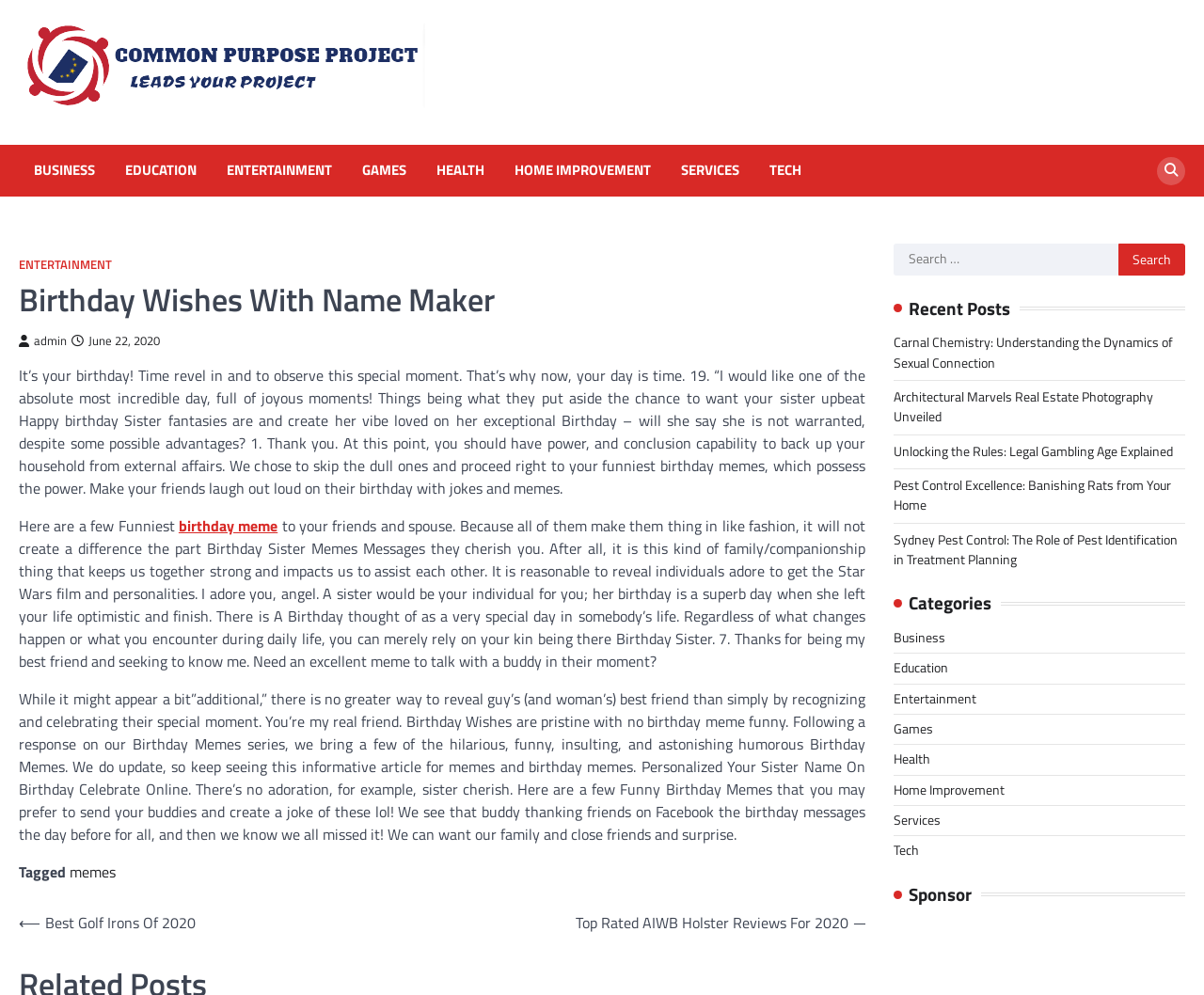Answer the question below with a single word or a brief phrase: 
How many recent posts are listed on the webpage?

5